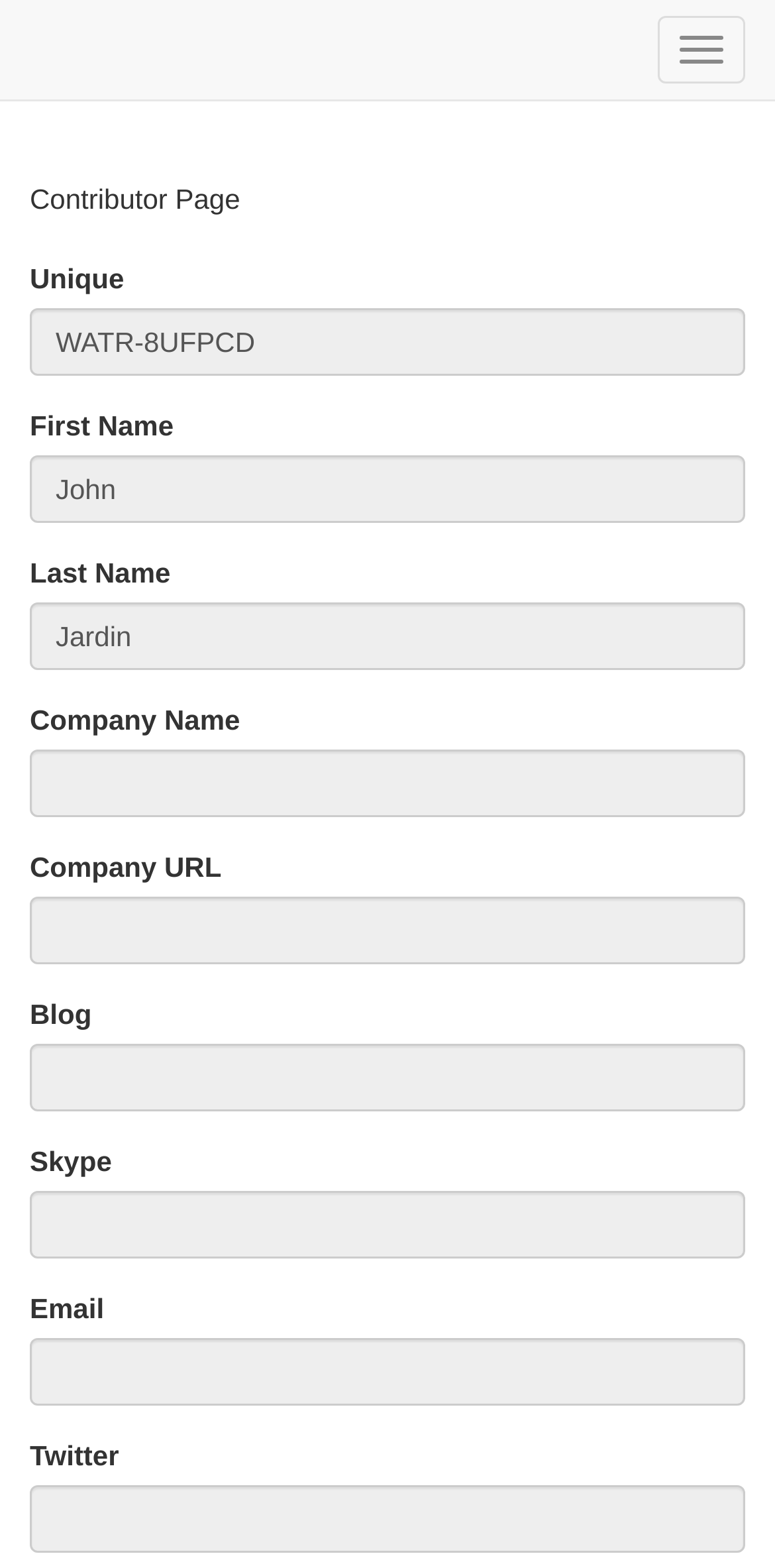Given the description of a UI element: "parent_node: Skype name="view:_id1:inputText7" readonly="readonly"", identify the bounding box coordinates of the matching element in the webpage screenshot.

[0.038, 0.76, 0.962, 0.803]